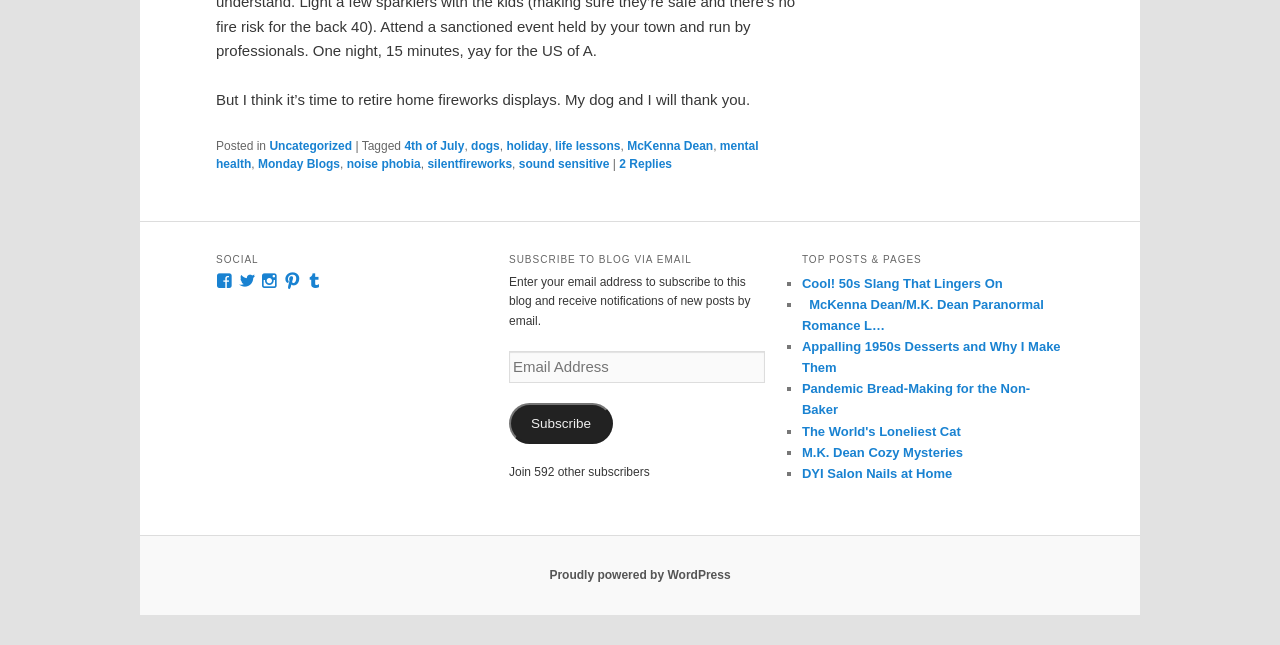Please find the bounding box coordinates of the element that you should click to achieve the following instruction: "Check the Proudly powered by WordPress link". The coordinates should be presented as four float numbers between 0 and 1: [left, top, right, bottom].

[0.429, 0.881, 0.571, 0.902]